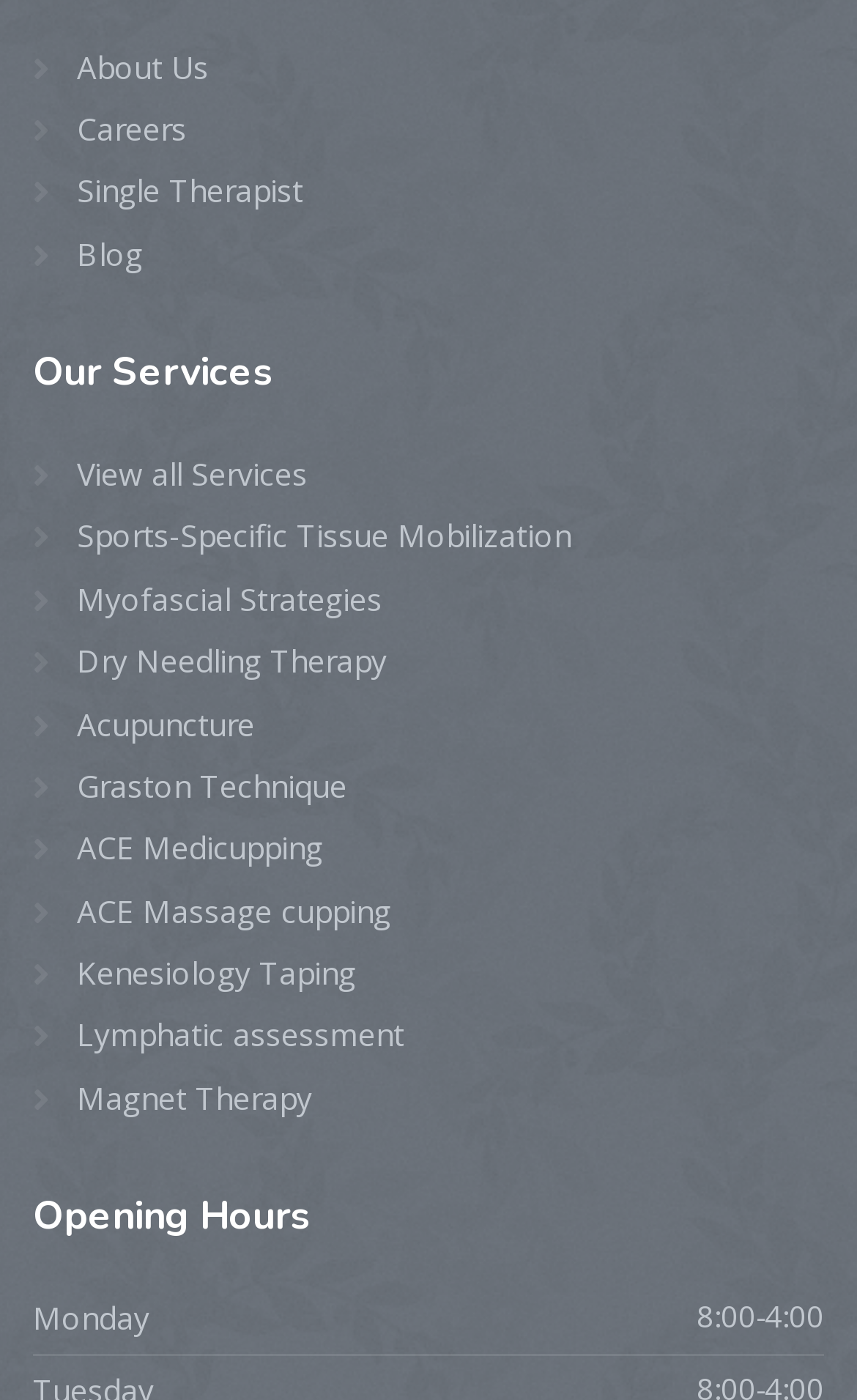Answer the question with a brief word or phrase:
What is the second service listed?

Myofascial Strategies